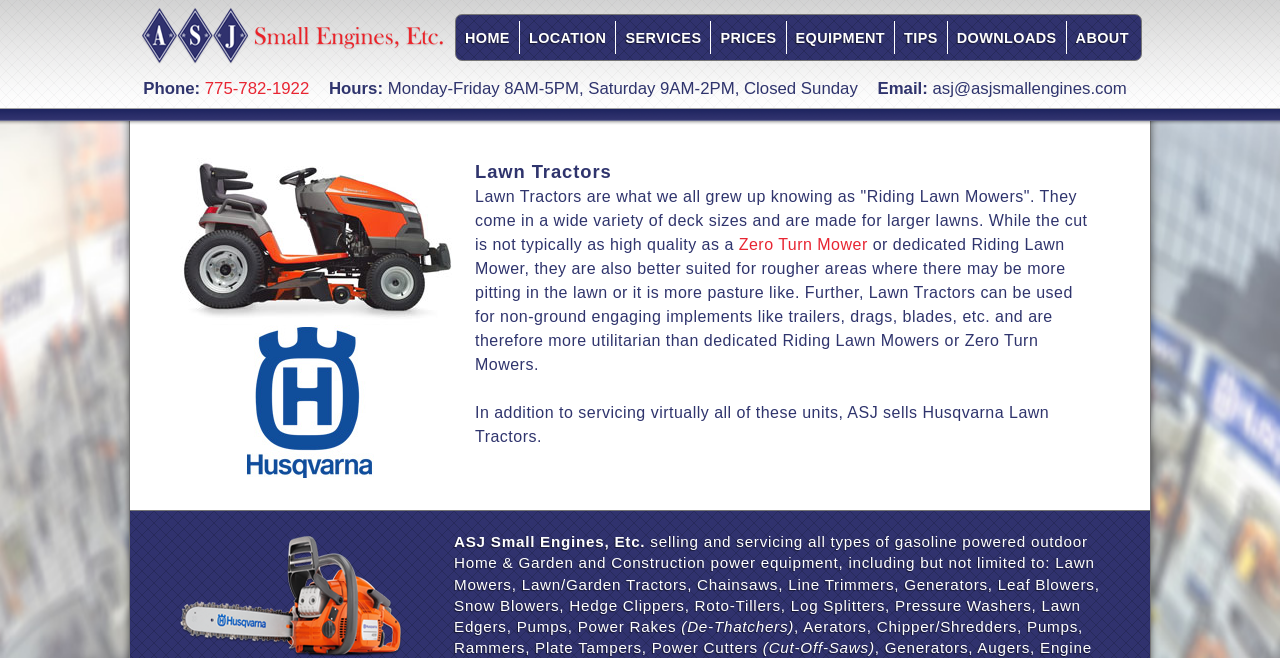Pinpoint the bounding box coordinates of the element that must be clicked to accomplish the following instruction: "Call 775-782-1922". The coordinates should be in the format of four float numbers between 0 and 1, i.e., [left, top, right, bottom].

[0.16, 0.12, 0.242, 0.149]